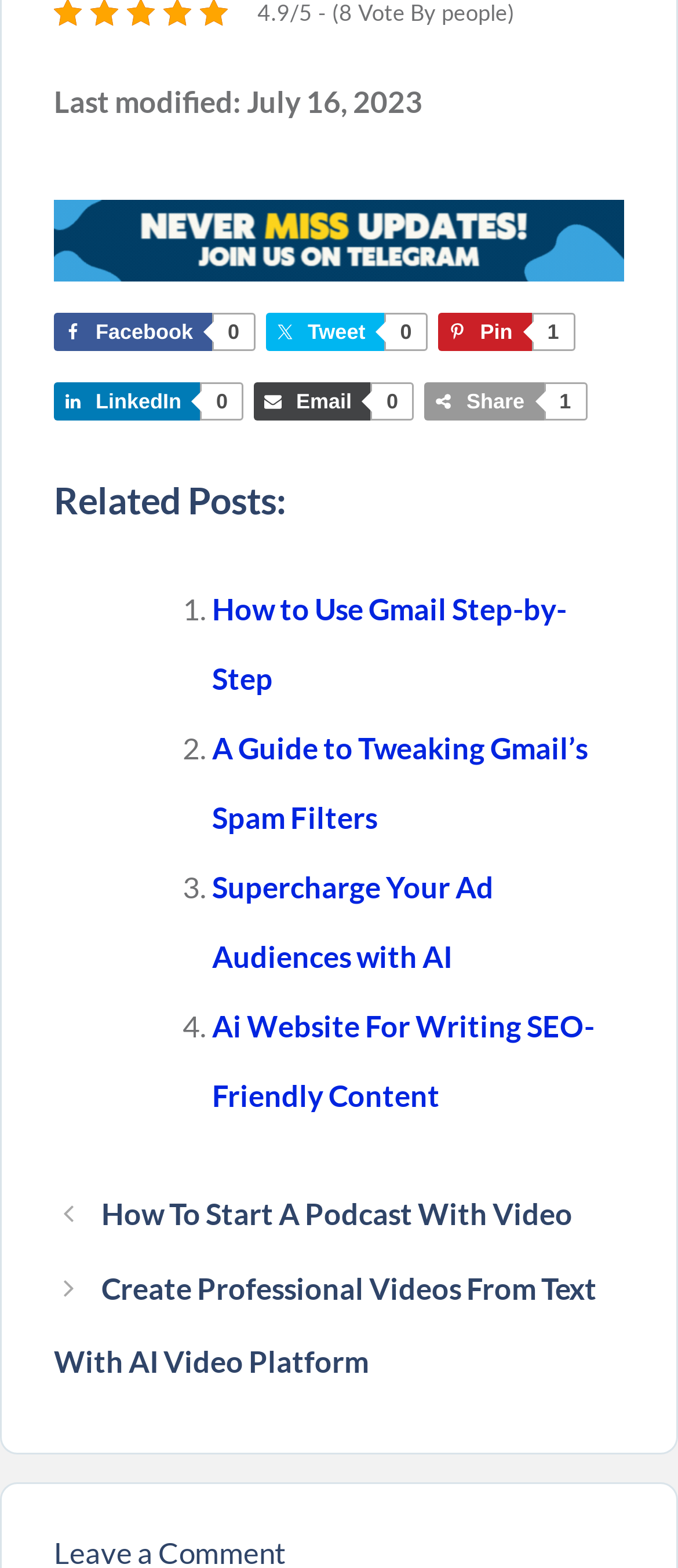Please identify the bounding box coordinates of the element that needs to be clicked to execute the following command: "Join the Telegram channel". Provide the bounding box using four float numbers between 0 and 1, formatted as [left, top, right, bottom].

[0.079, 0.16, 0.921, 0.183]